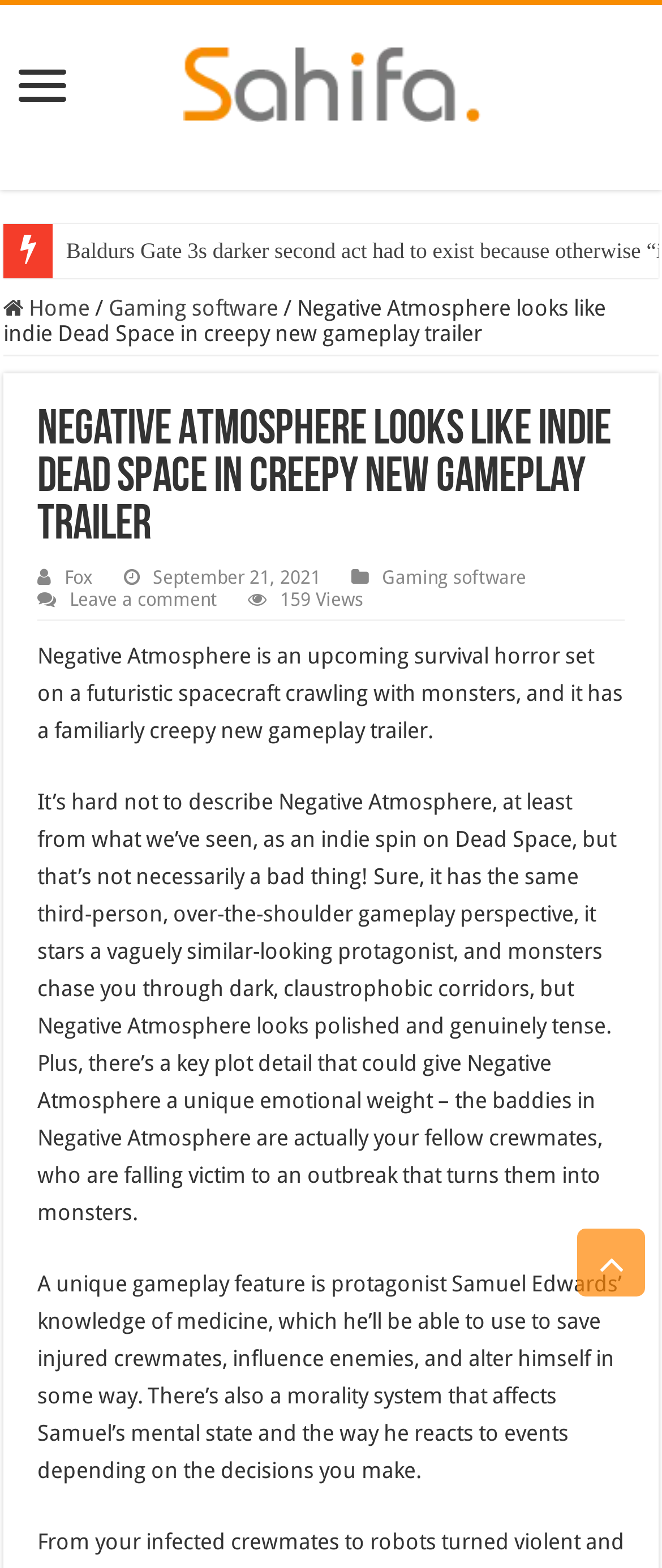Given the element description "Fox" in the screenshot, predict the bounding box coordinates of that UI element.

[0.097, 0.361, 0.141, 0.376]